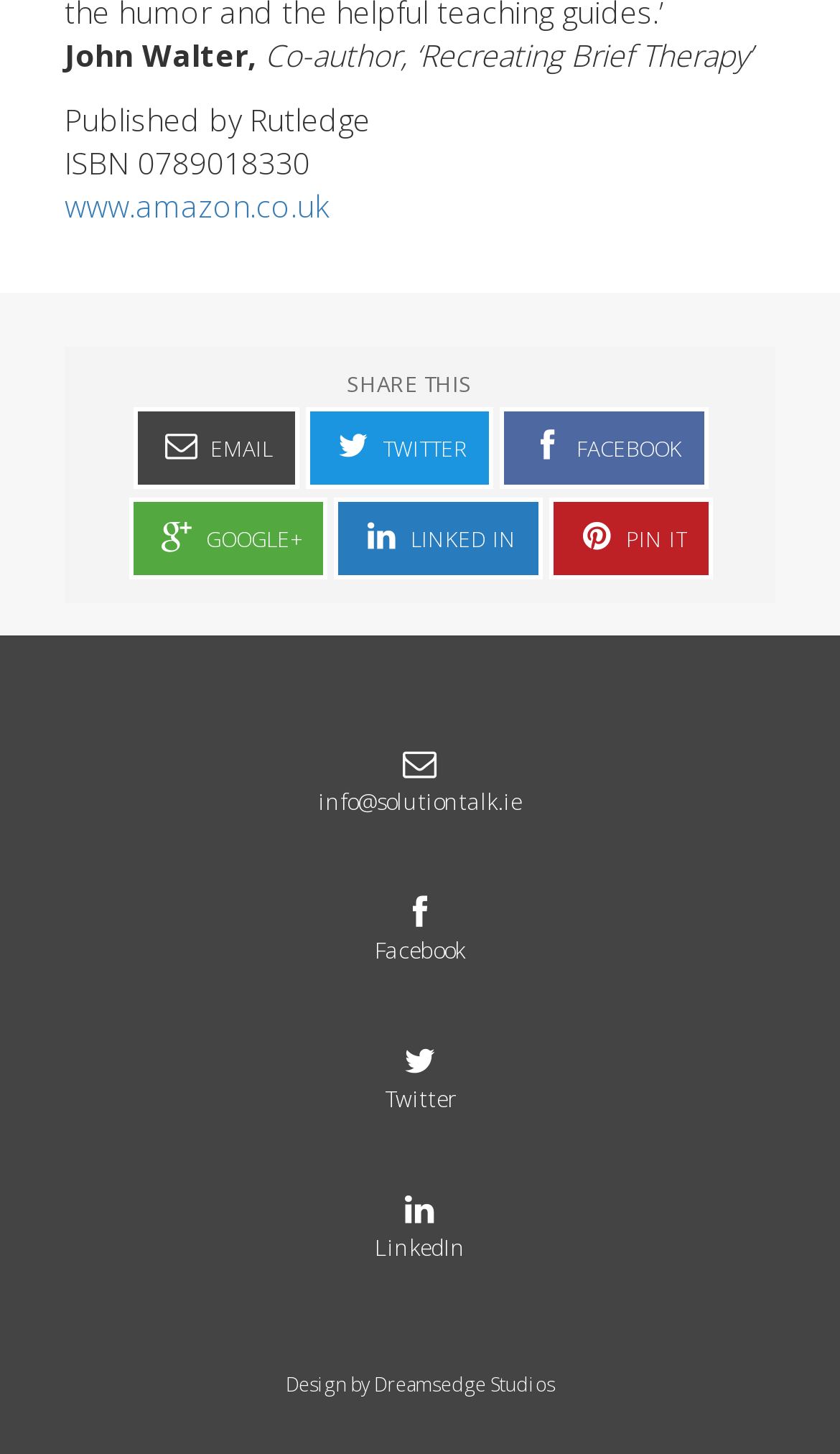Find the bounding box coordinates of the clickable area that will achieve the following instruction: "Share via email".

[0.158, 0.281, 0.355, 0.337]